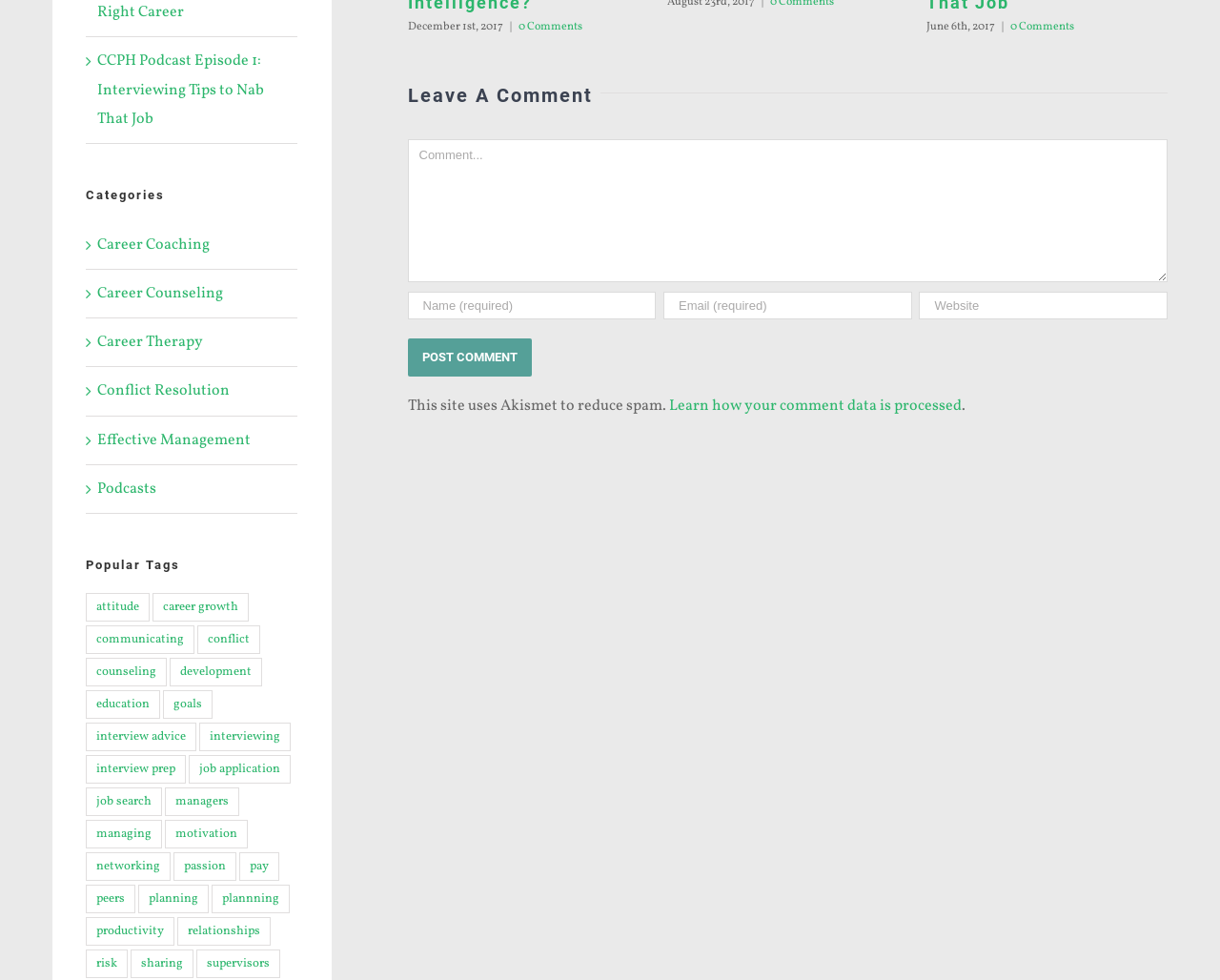With reference to the screenshot, provide a detailed response to the question below:
How many textboxes are required for leaving a comment?

I counted the number of required textboxes in the comment section. There are three textboxes with 'required: True' attribute: 'Comment', 'Name (required)', and 'Email (required)'. Therefore, three textboxes are required for leaving a comment.